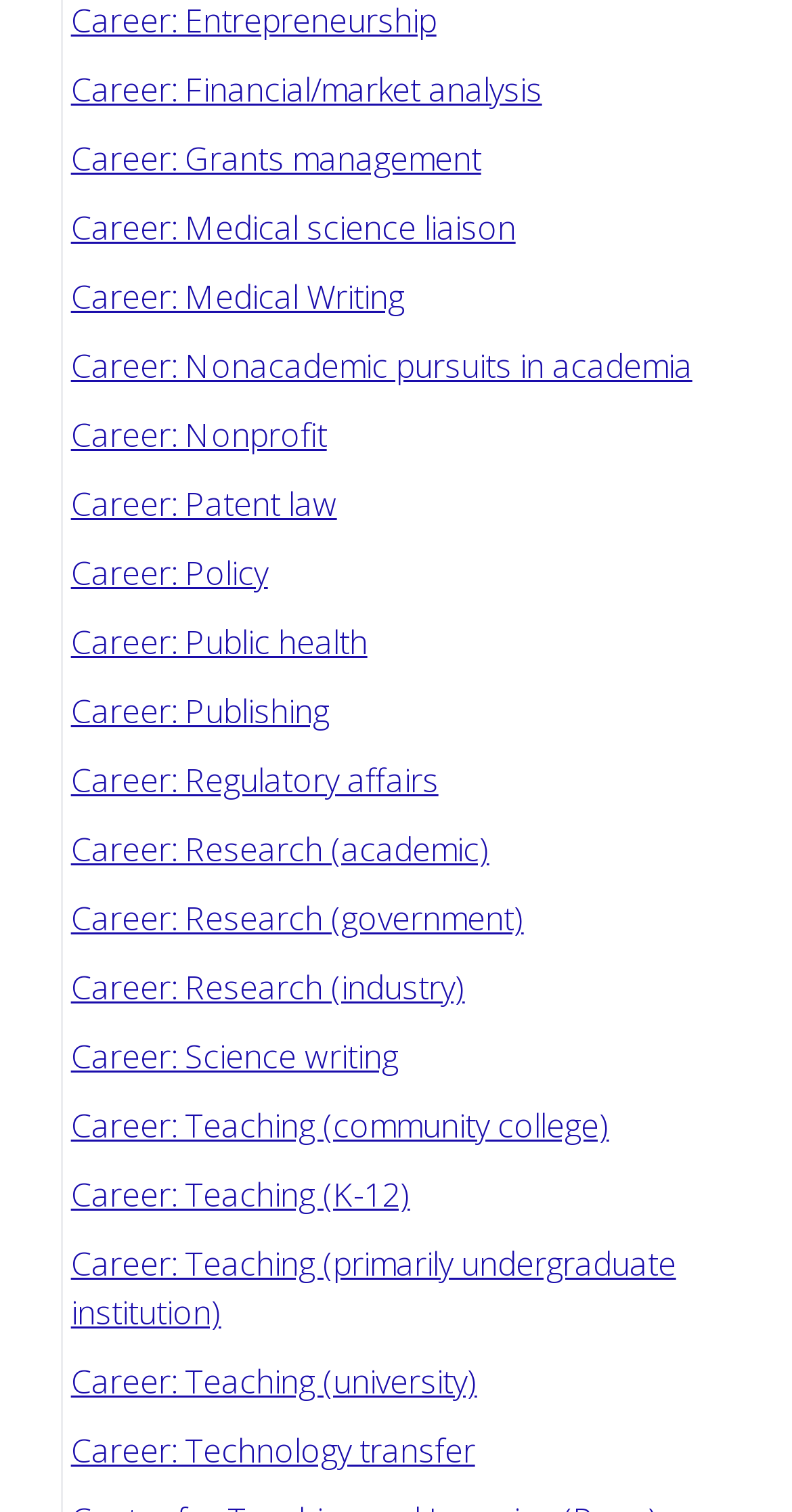Find the bounding box coordinates of the clickable area that will achieve the following instruction: "Learn about medical science liaison careers".

[0.089, 0.135, 0.651, 0.165]